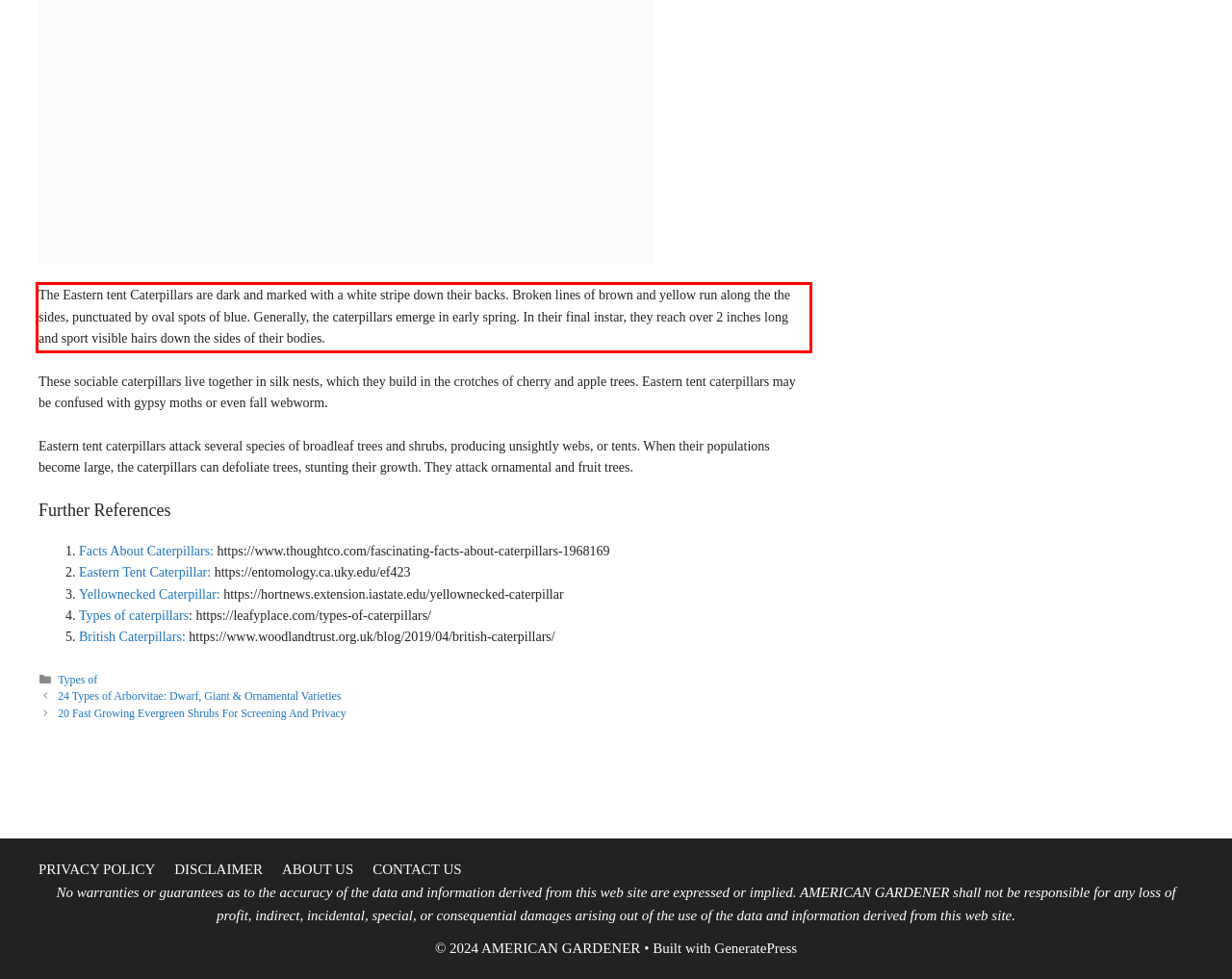Look at the screenshot of the webpage, locate the red rectangle bounding box, and generate the text content that it contains.

The Eastern tent Caterpillars are dark and marked with a white stripe down their backs. Broken lines of brown and yellow run along the the sides, punctuated by oval spots of blue. Generally, the caterpillars emerge in early spring. In their final instar, they reach over 2 inches long and sport visible hairs down the sides of their bodies.